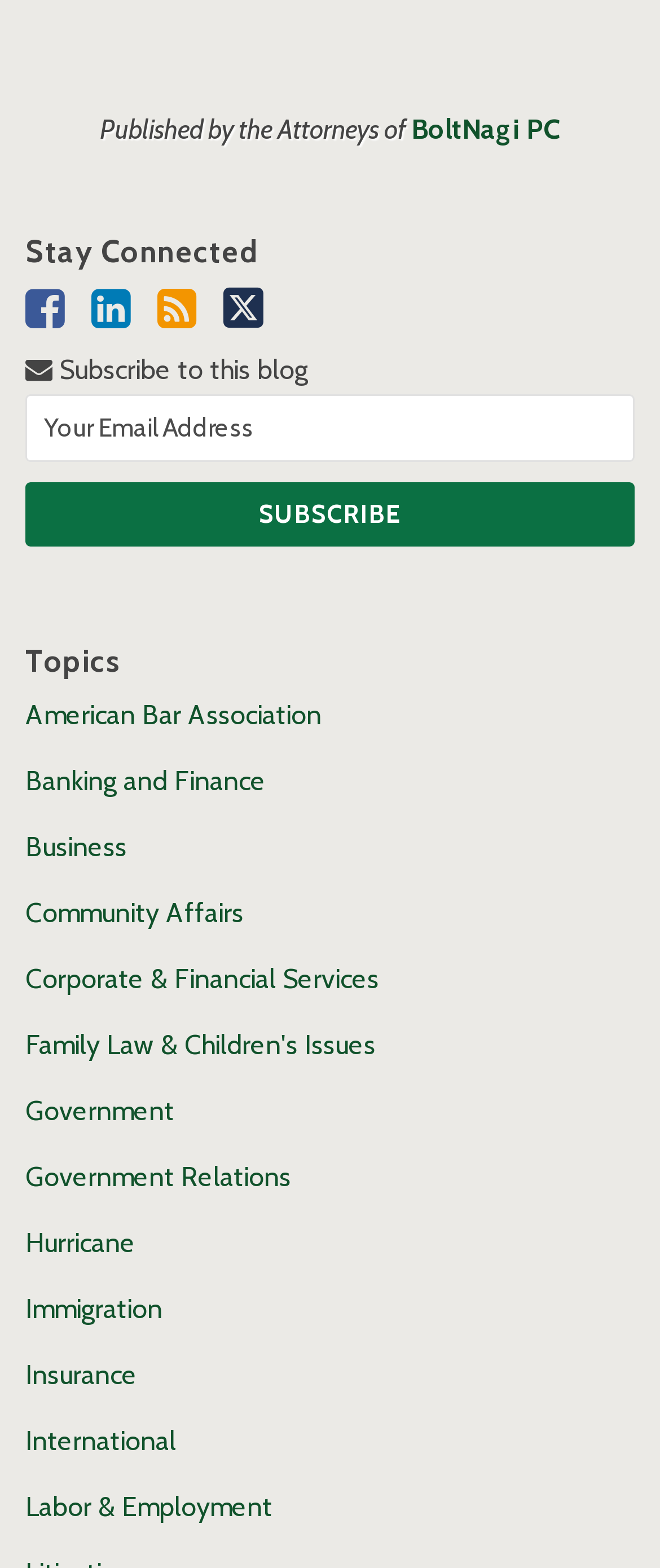Can you give a detailed response to the following question using the information from the image? What is the text on the 'Subscribe' button?

I looked at the 'Subscribe' button and found that it has a 'StaticText' element with the text 'SUBSCRIBE'.